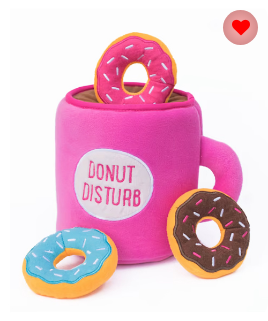What is the size of the Donutz Dog Toy?
Using the visual information, answer the question in a single word or phrase.

7x7x2 inches